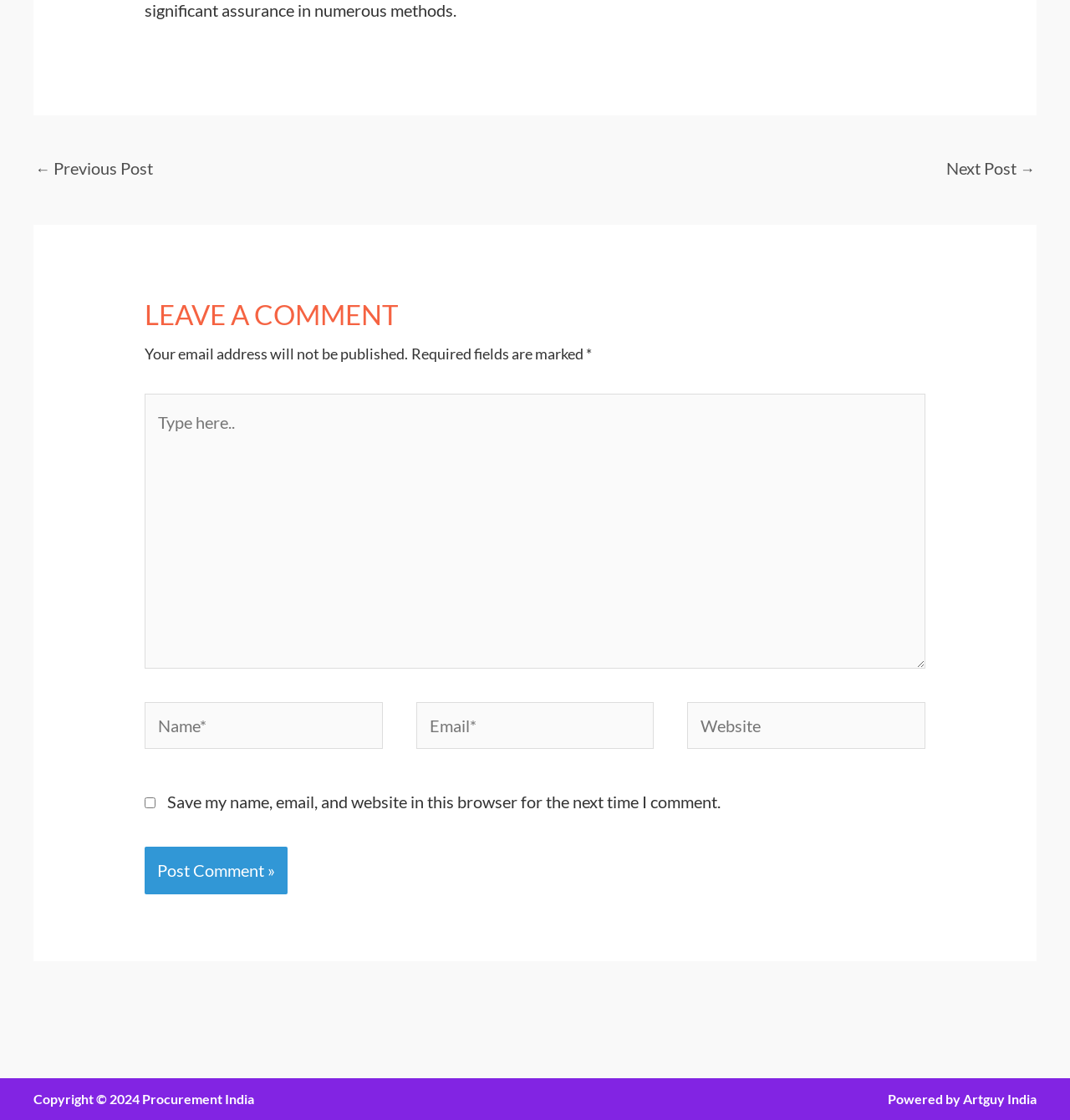What is the purpose of the checkbox?
Please utilize the information in the image to give a detailed response to the question.

The checkbox is labeled 'Save my name, email, and website in this browser for the next time I comment.' This suggests that its purpose is to save the user's comment information for future use.